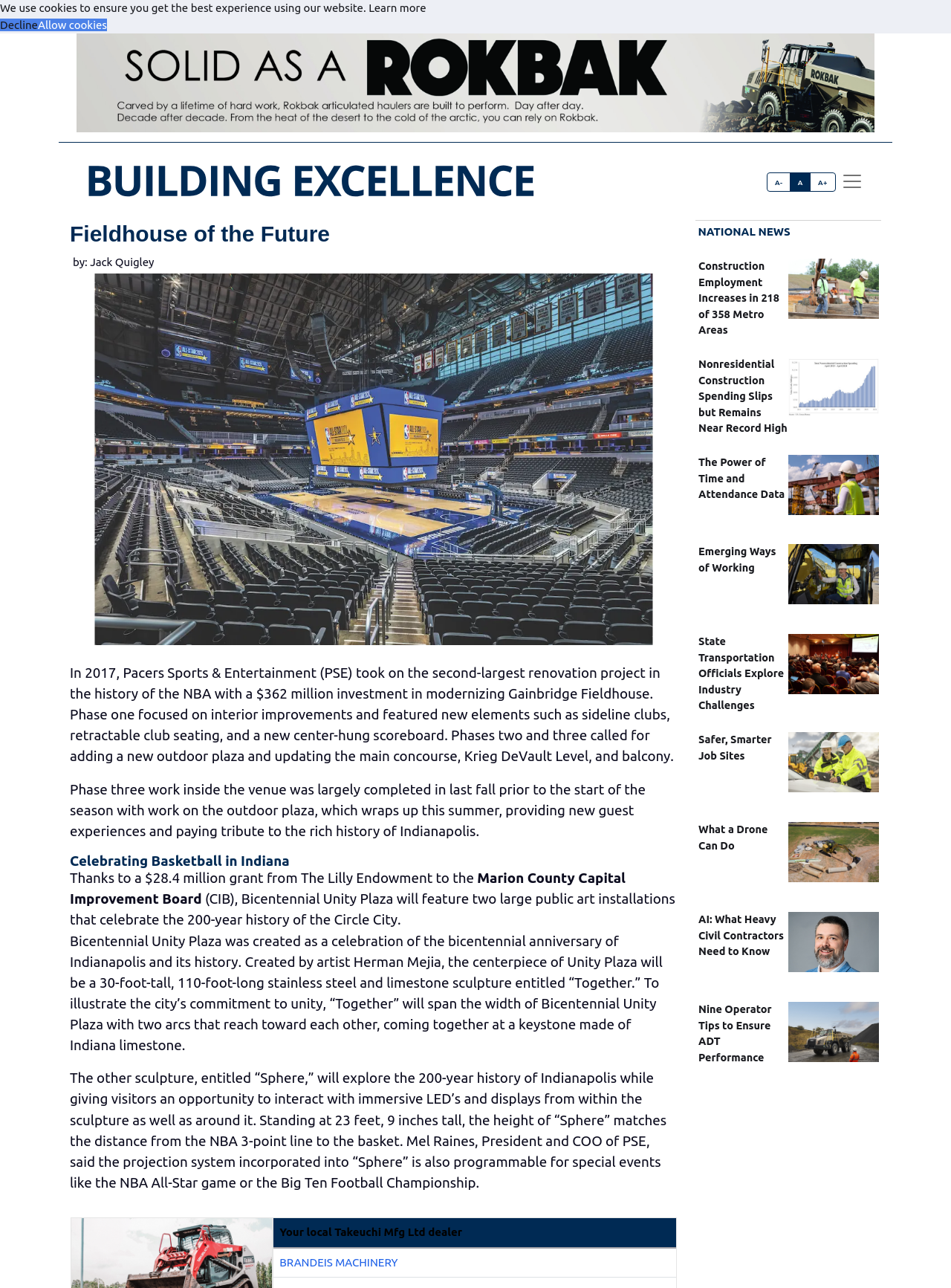Locate the bounding box coordinates of the clickable element to fulfill the following instruction: "Click the 'Building Excellence' link". Provide the coordinates as four float numbers between 0 and 1 in the format [left, top, right, bottom].

[0.092, 0.111, 0.563, 0.171]